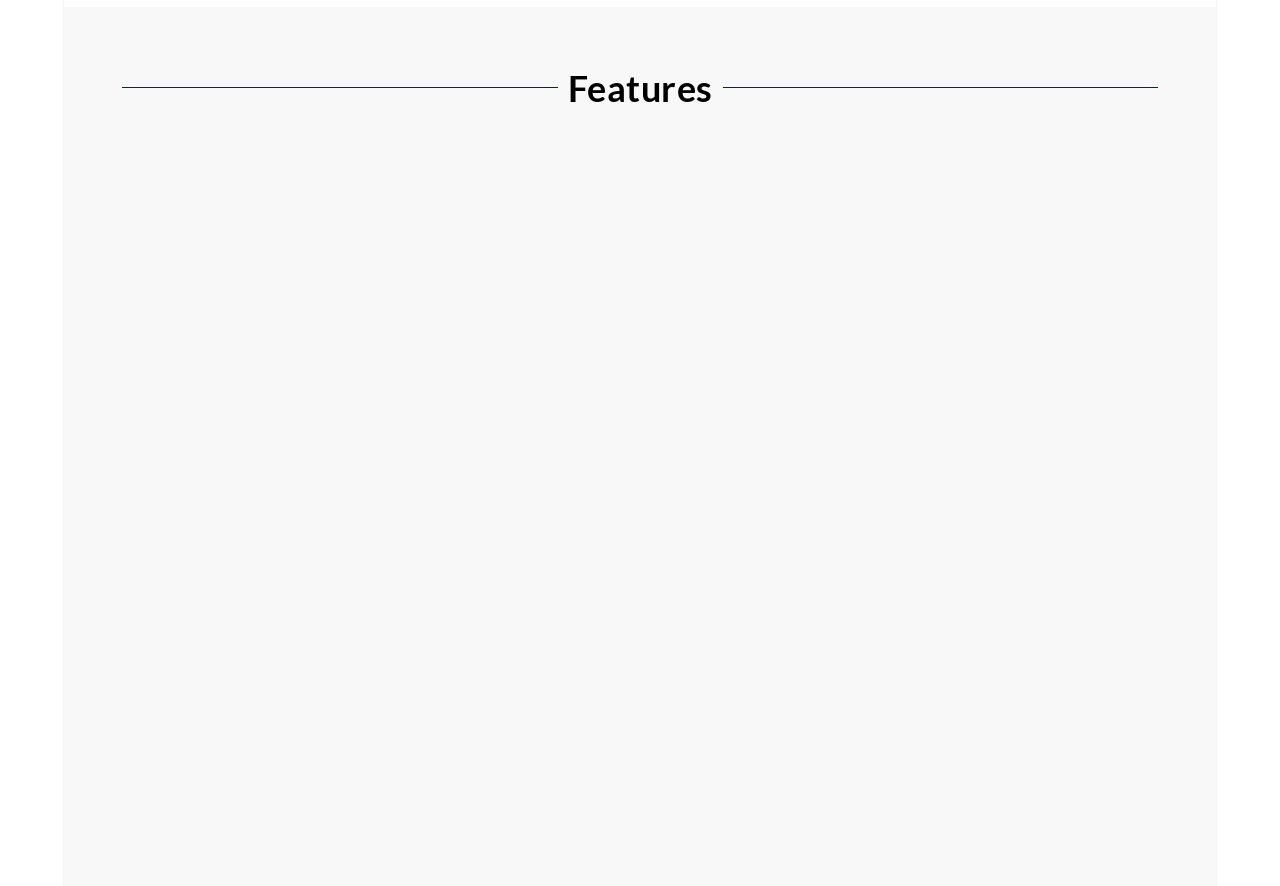What is being celebrated in 2020 for Eileen Chang?
Craft a detailed and extensive response to the question.

I found the answer by looking at the static text element with the description '2020 marks the centennial celebration of the 100th birthday of Eileen Chang' which is related to the 'Remembering Eileen Chang – A HKU Legacy 百年張愛玲' link and image elements.